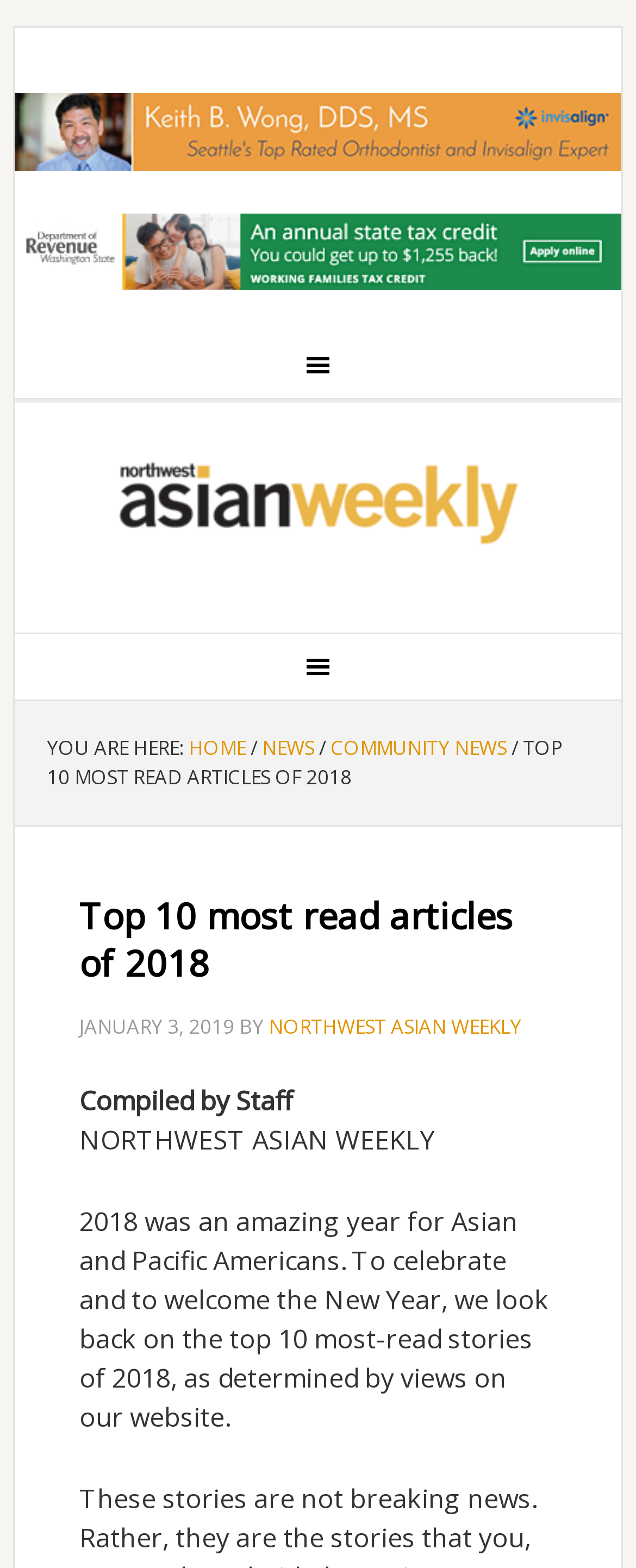Who compiled the article?
Please give a detailed answer to the question using the information shown in the image.

The article was compiled by the staff of NORTHWEST ASIAN WEEKLY, as indicated by the text 'Compiled by Staff' at the beginning of the article.